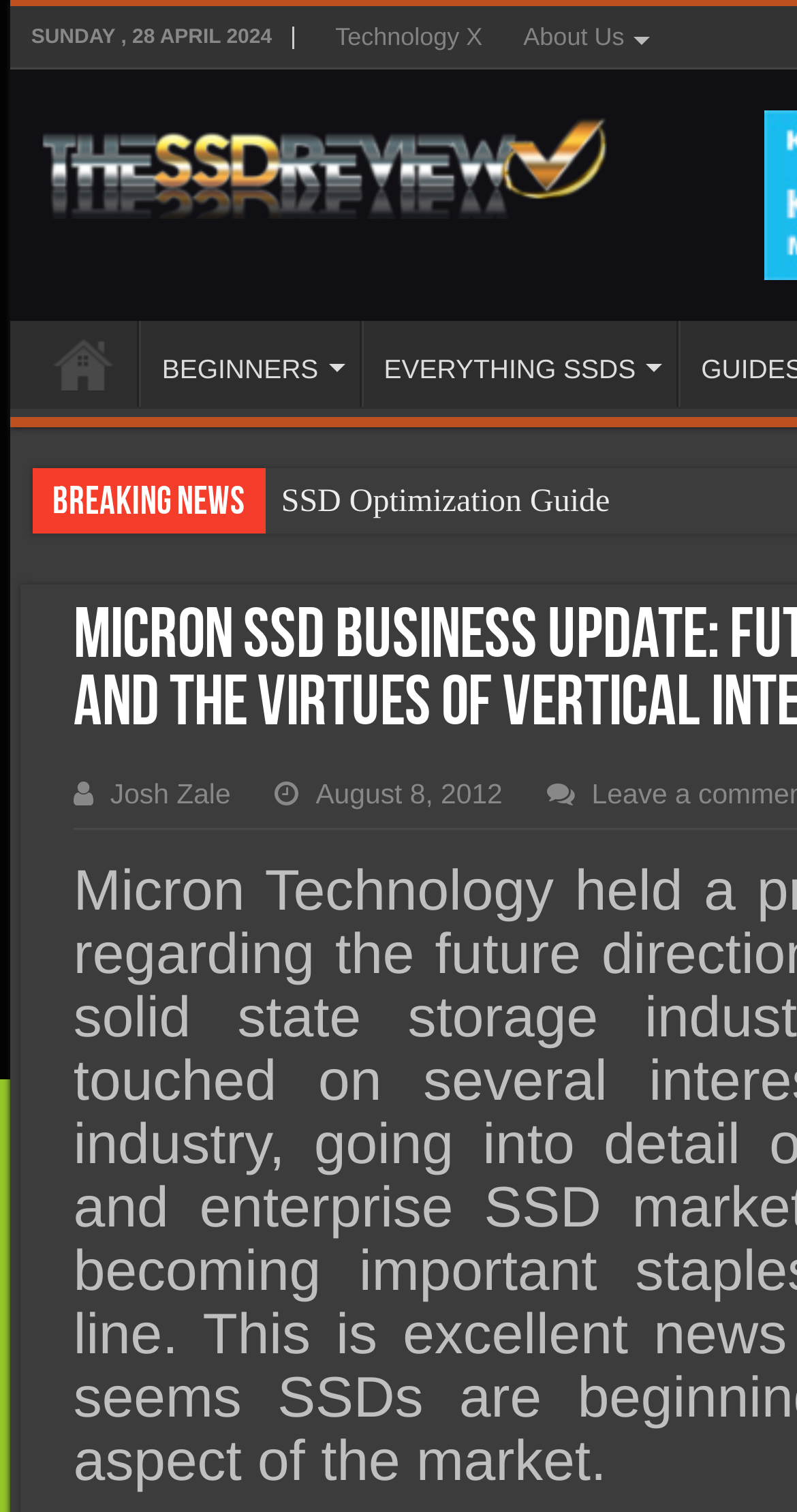What is the name of the author of the article below the breaking news?
Please provide a comprehensive answer based on the visual information in the image.

I found the author's name by looking at the elements below the 'Breaking News' static text element. I found a link element with the text 'Josh Zale', which indicates that it is the author of the article.